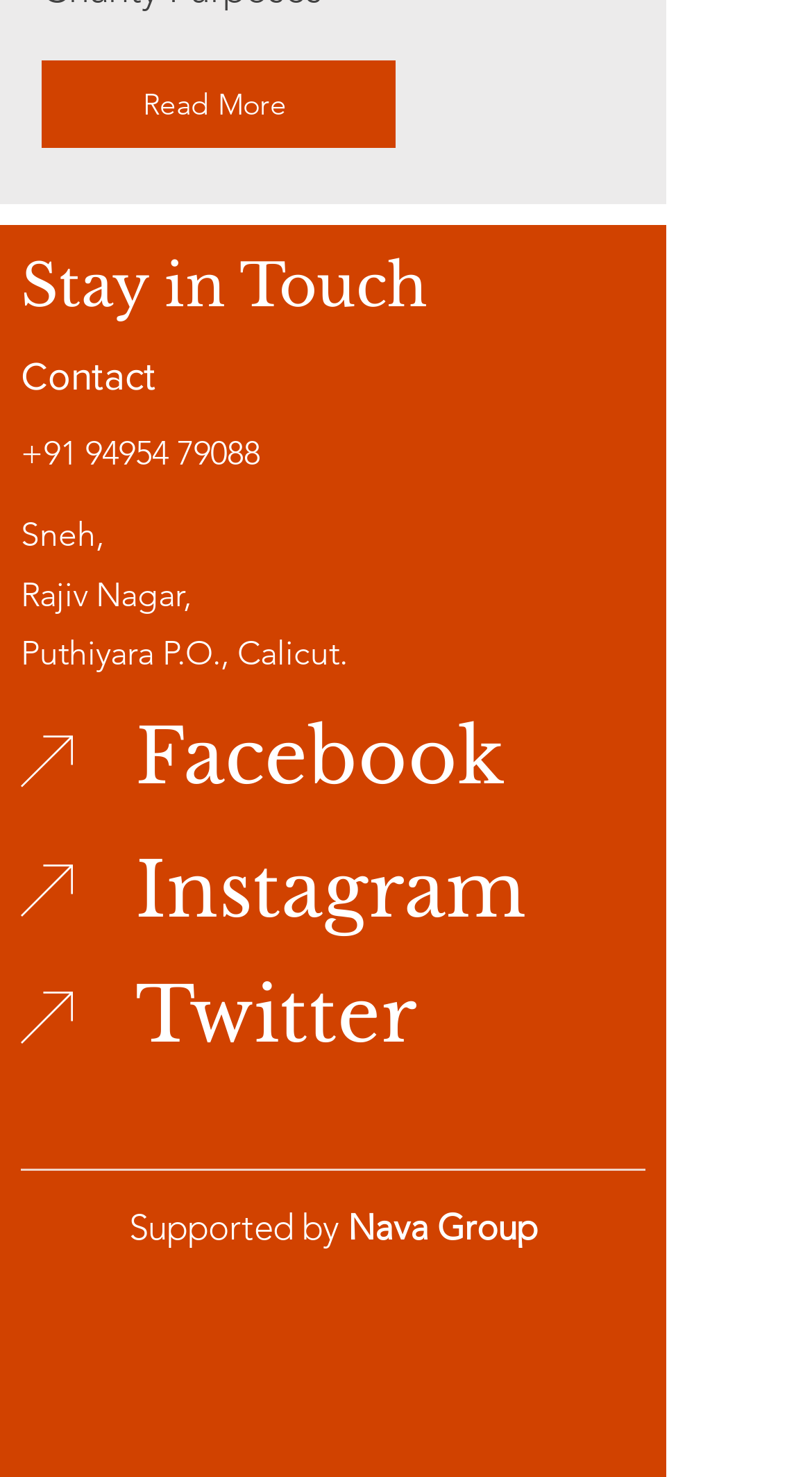Calculate the bounding box coordinates of the UI element given the description: "Facebook".

[0.167, 0.481, 0.621, 0.545]